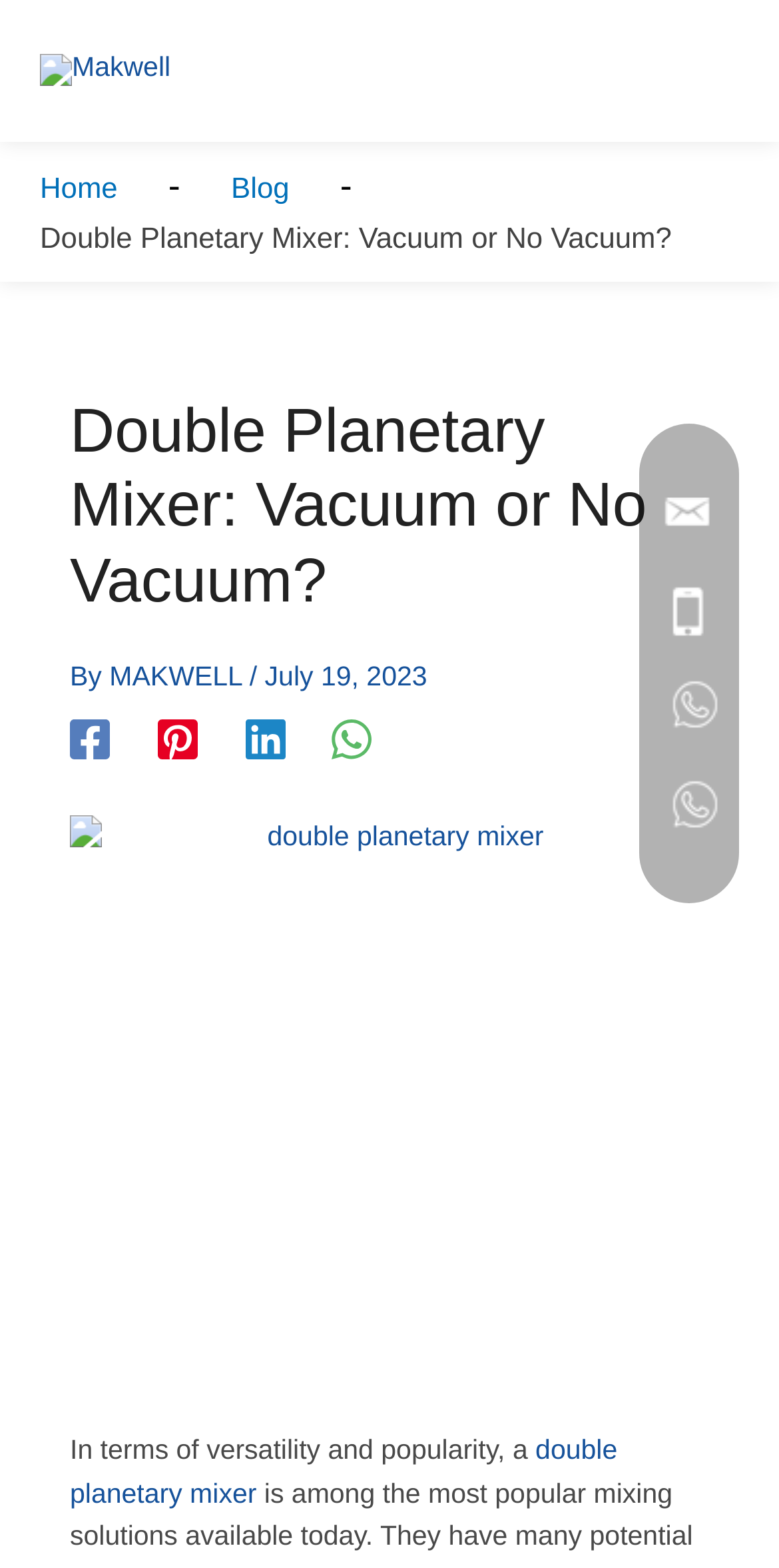What is the name of the company?
Using the image as a reference, answer with just one word or a short phrase.

Makwell